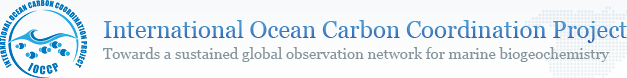What is the significance of the IOCCP's design?
Look at the image and answer with only one word or phrase.

Clarity and professionalism